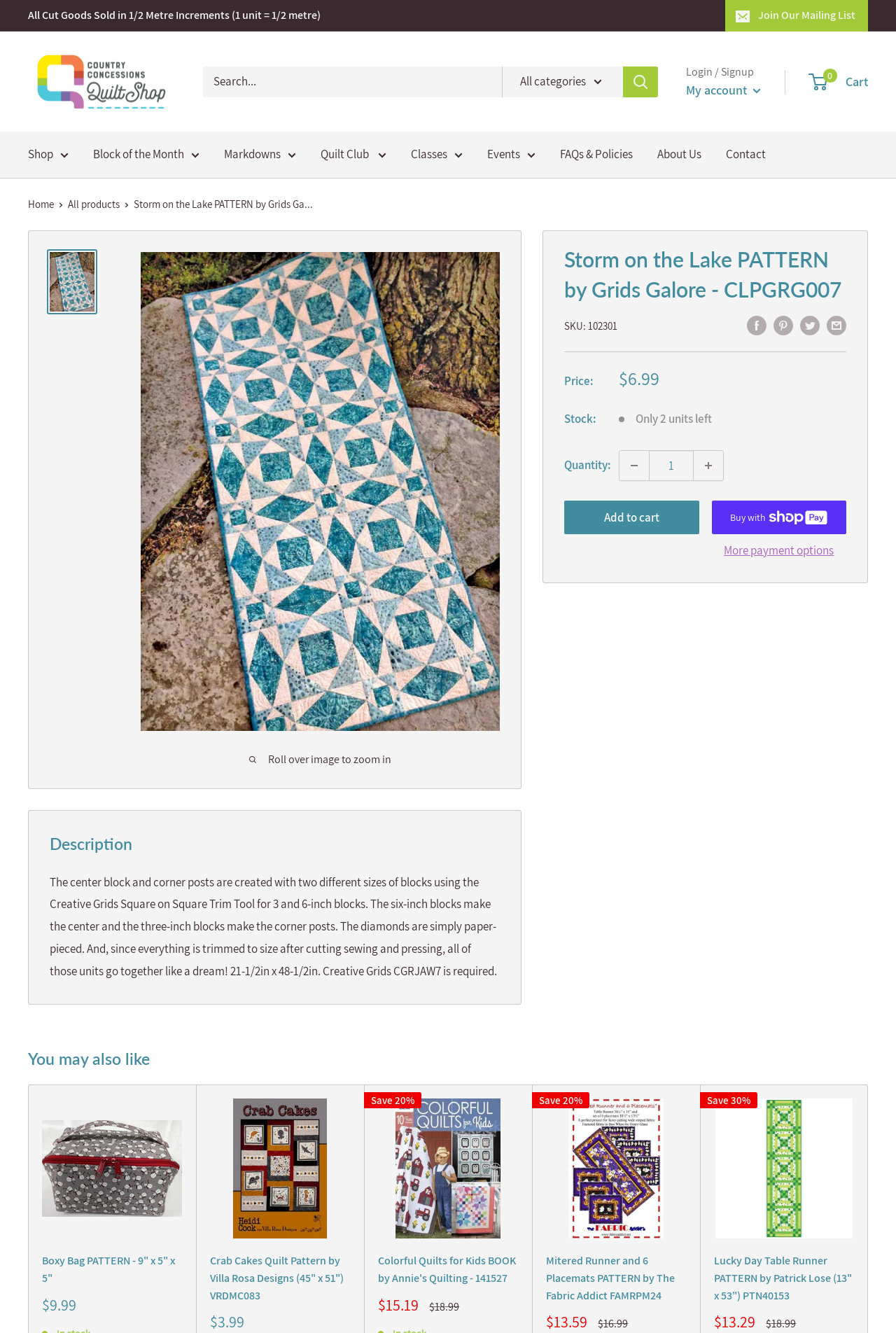Determine the bounding box coordinates of the section I need to click to execute the following instruction: "Search for products". Provide the coordinates as four float numbers between 0 and 1, i.e., [left, top, right, bottom].

[0.227, 0.05, 0.734, 0.073]